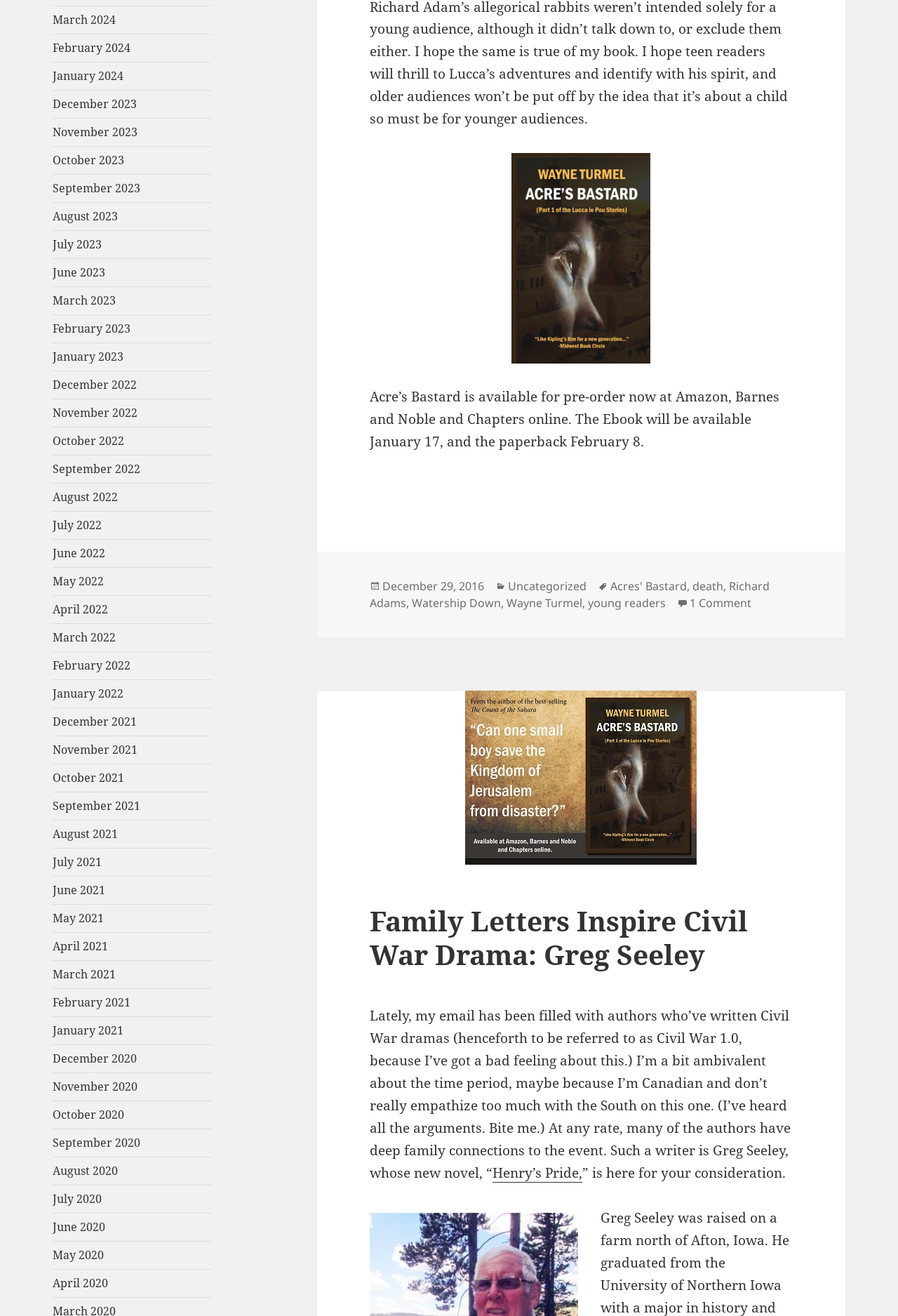Given the element description February 2022, predict the bounding box coordinates for the UI element in the webpage screenshot. The format should be (top-left x, top-left y, bottom-right x, bottom-right y), and the values should be between 0 and 1.

[0.059, 0.5, 0.146, 0.512]